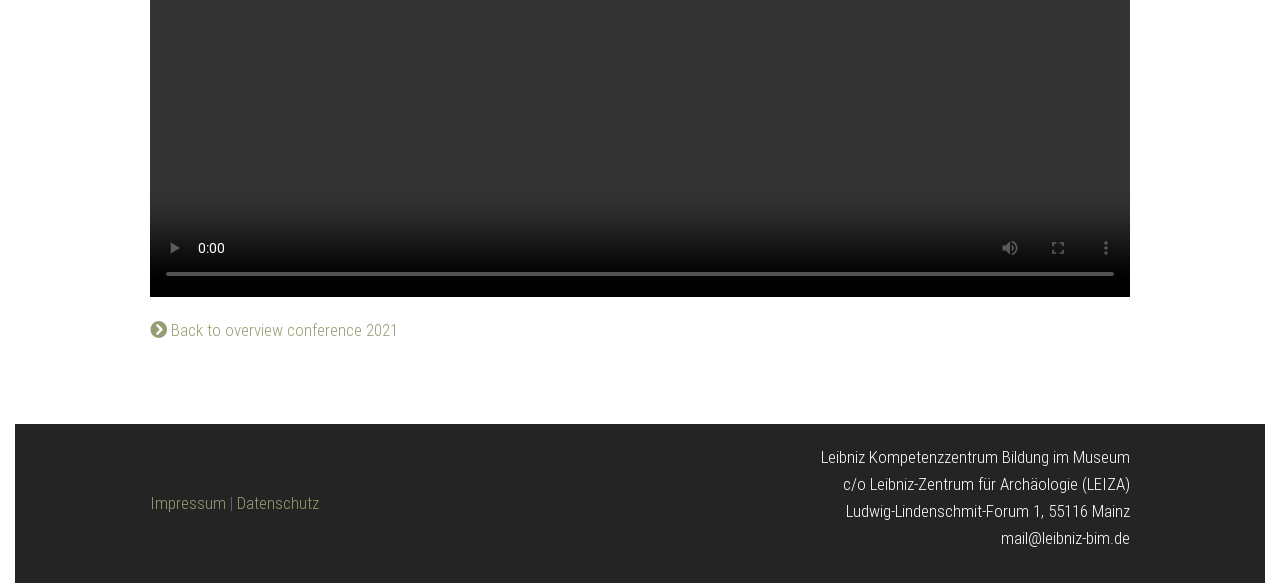Use the details in the image to answer the question thoroughly: 
What is the email address of the organization?

The StaticText element with the text 'mail@leibniz-bim.de' is likely the email address of the organization, as it is displayed in a format consistent with an email address.